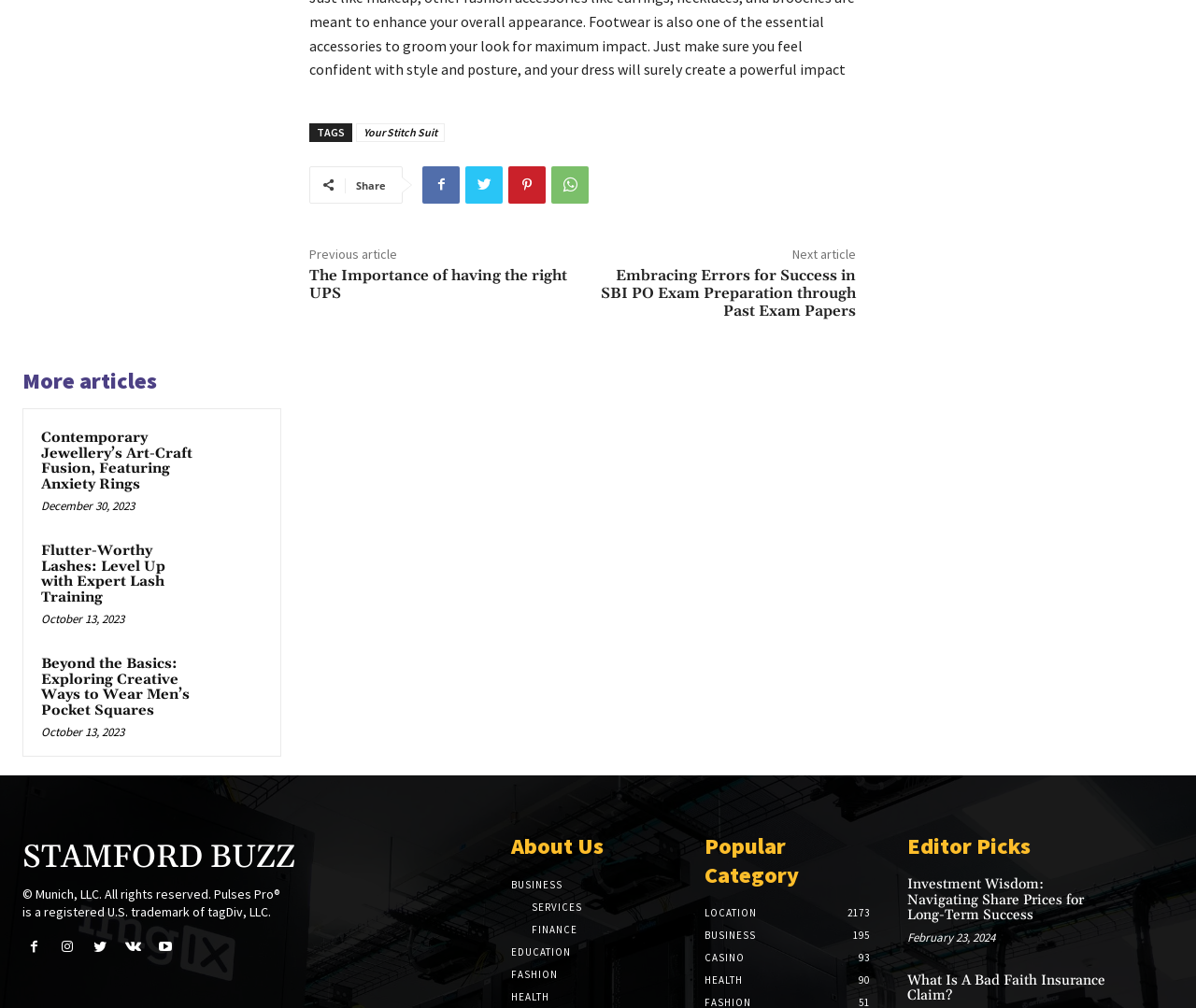Answer the question with a single word or phrase: 
What is the date of the article 'Investment Wisdom: Navigating Share Prices for Long-Term Success'?

February 23, 2024